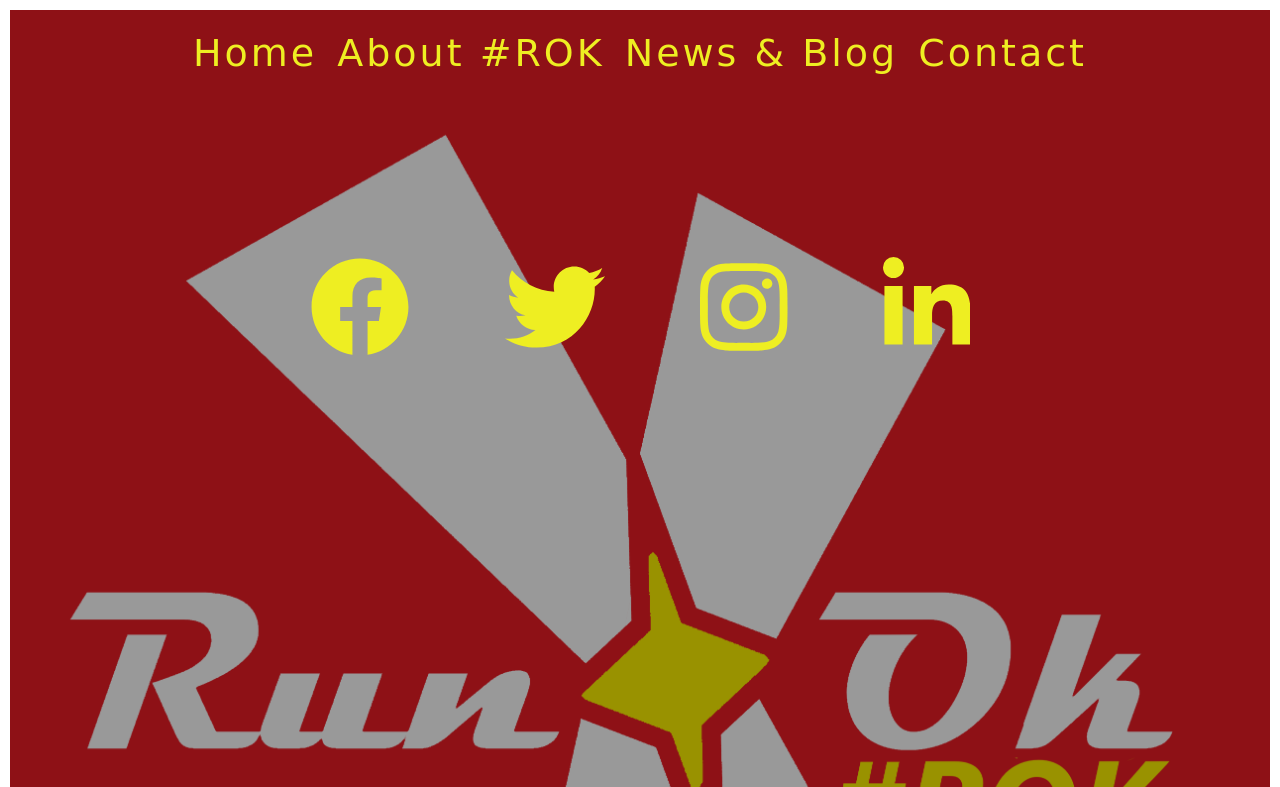What is the first link in the navigation menu?
Examine the image and give a concise answer in one word or a short phrase.

Home